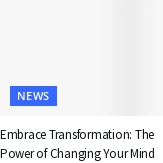Is the layout of the article clean?
Give a one-word or short-phrase answer derived from the screenshot.

Yes